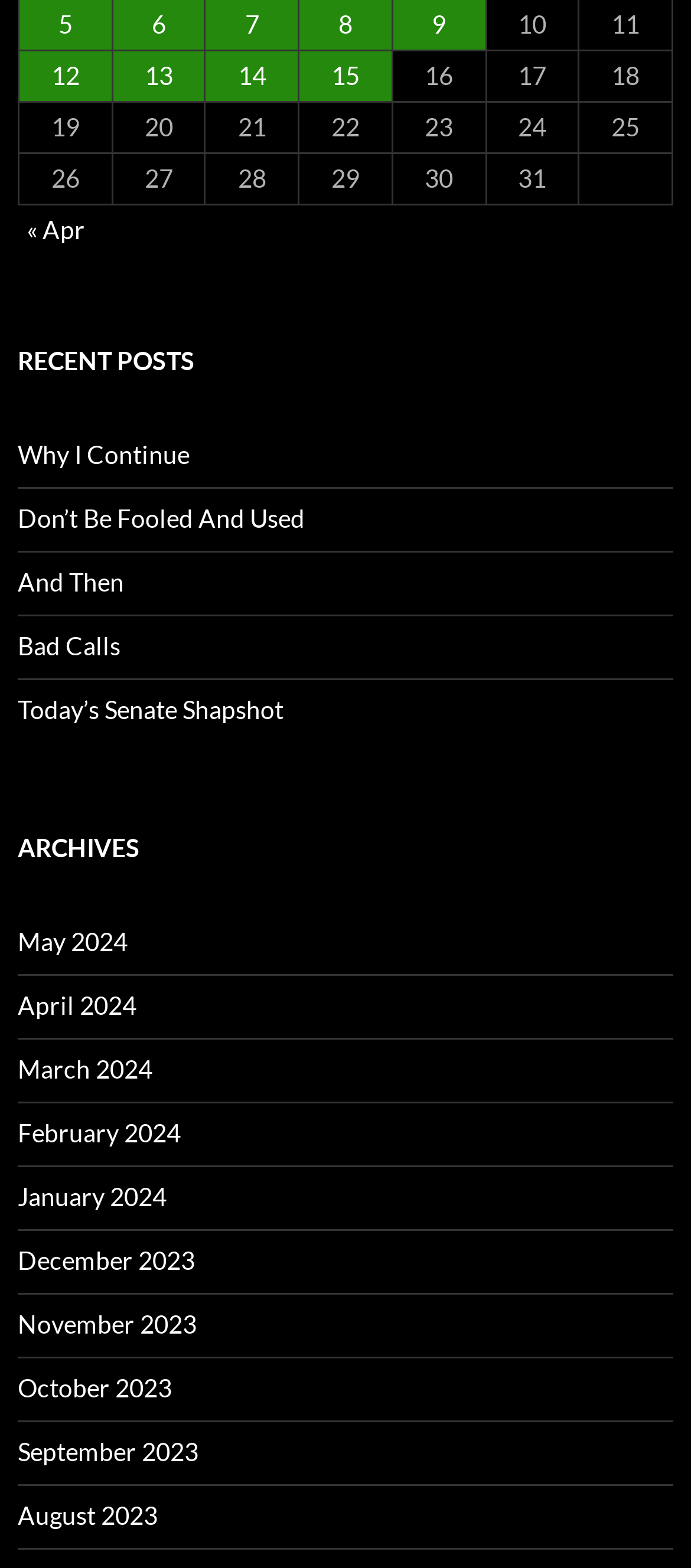Using the provided element description, identify the bounding box coordinates as (top-left x, top-left y, bottom-right x, bottom-right y). Ensure all values are between 0 and 1. Description: Don't use analytics cookies

None